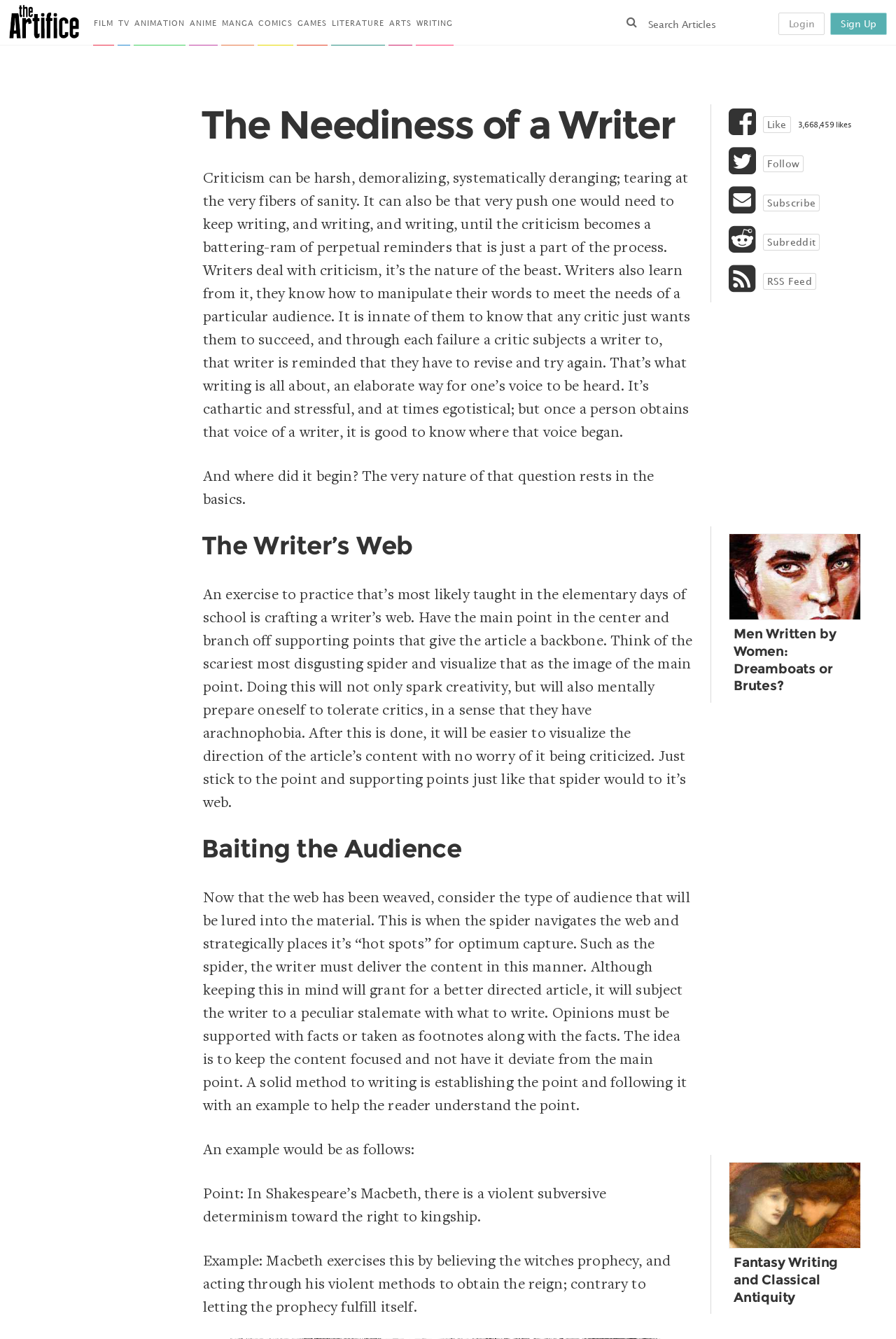Provide the bounding box coordinates of the HTML element this sentence describes: "Fantasy Writing and Classical Antiquity". The bounding box coordinates consist of four float numbers between 0 and 1, i.e., [left, top, right, bottom].

[0.813, 0.923, 0.961, 0.979]